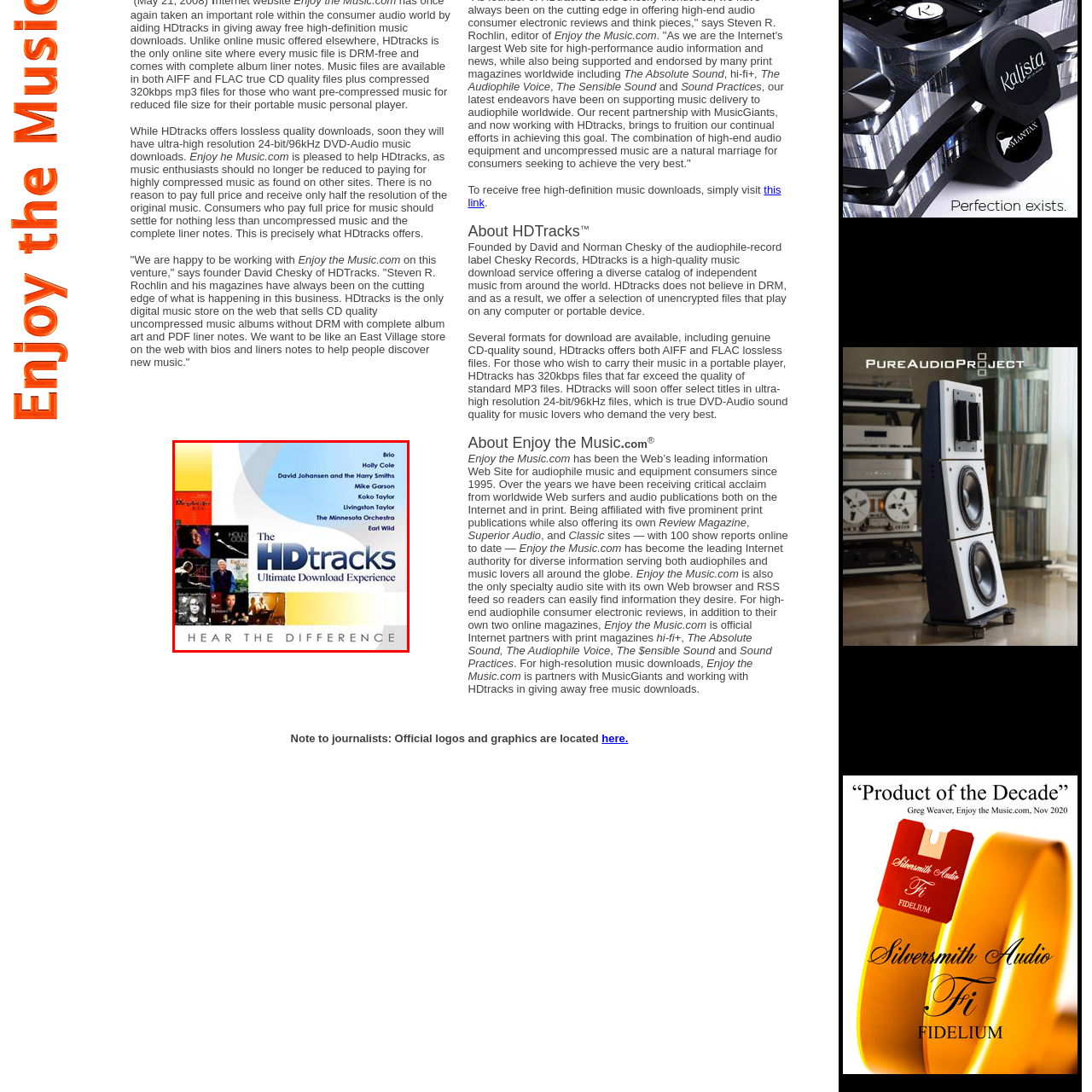Provide an in-depth caption for the image inside the red boundary.

The image showcases promotional artwork for HDtracks, a premier high-quality music download service. The design features a collage of album covers from notable artists, including Brio, Holly Cole, David Johansen and the Harry Smiths, Mike Garson, Koko Taylor, Livingston Taylor, the Minnesota Orchestra, and Earl Wild. At the center, the tagline "The HDtracks Ultimate Download Experience" emphasizes the service's commitment to delivering superior music quality. The bottom of the image includes the phrase "HEAR THE DIFFERENCE," inviting audiophiles and music enthusiasts to explore HDtracks' diverse catalog of independent music offerings. This artwork reflects HDtracks' dedication to quality and variety in the music it provides to its audience.